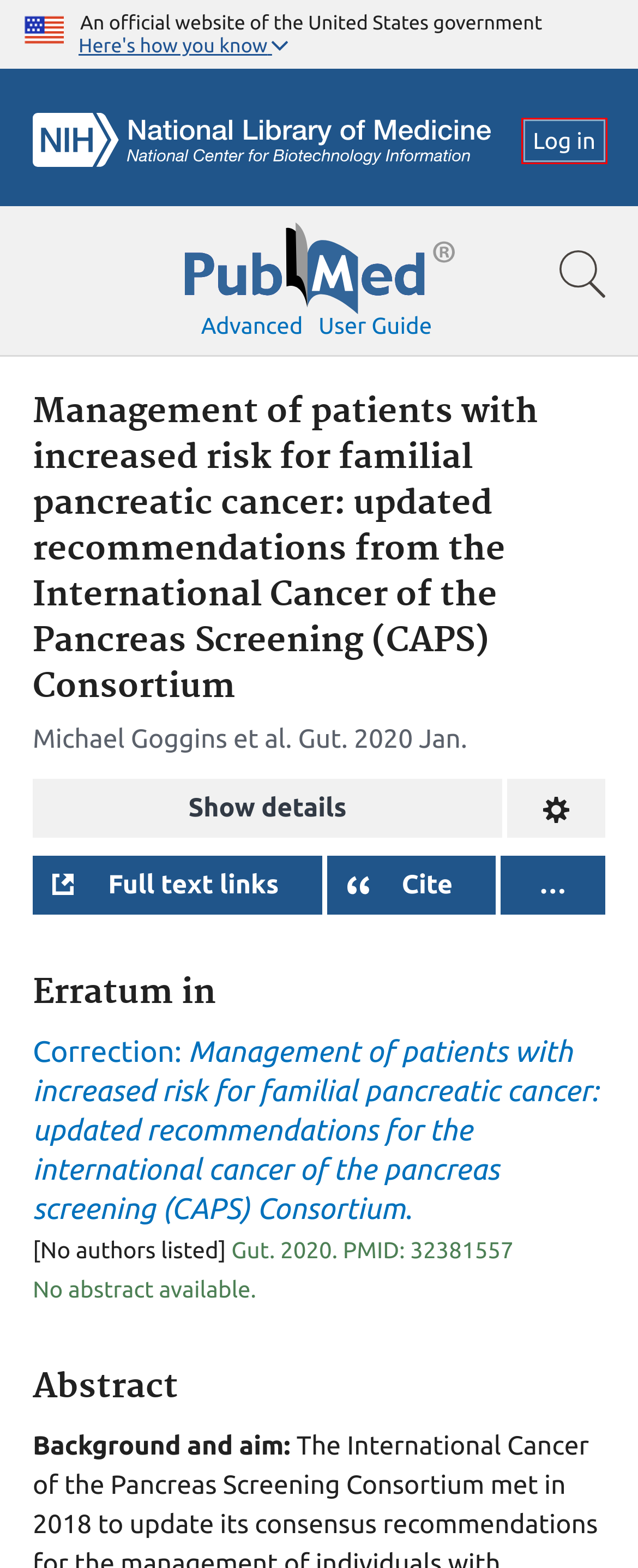You are given a screenshot of a webpage with a red rectangle bounding box around a UI element. Select the webpage description that best matches the new webpage after clicking the element in the bounding box. Here are the candidates:
A. National Center for Biotechnology Information
B. Log in / 
    NCBI
C. Making government services easier to find | USAGov
D. NLM Web Policies
E. Results - 
The Lens - Free & Open Patent and Scholarly Search
F. CAPS, CPTAC-179 - CPTAC Assay Portal | Office of Cancer Clinical Proteomics Research
G. Cited in Books for PubMed (Select 31672839) - Books - NCBI
H. NCBI Insights - News about NCBI resources and events

B